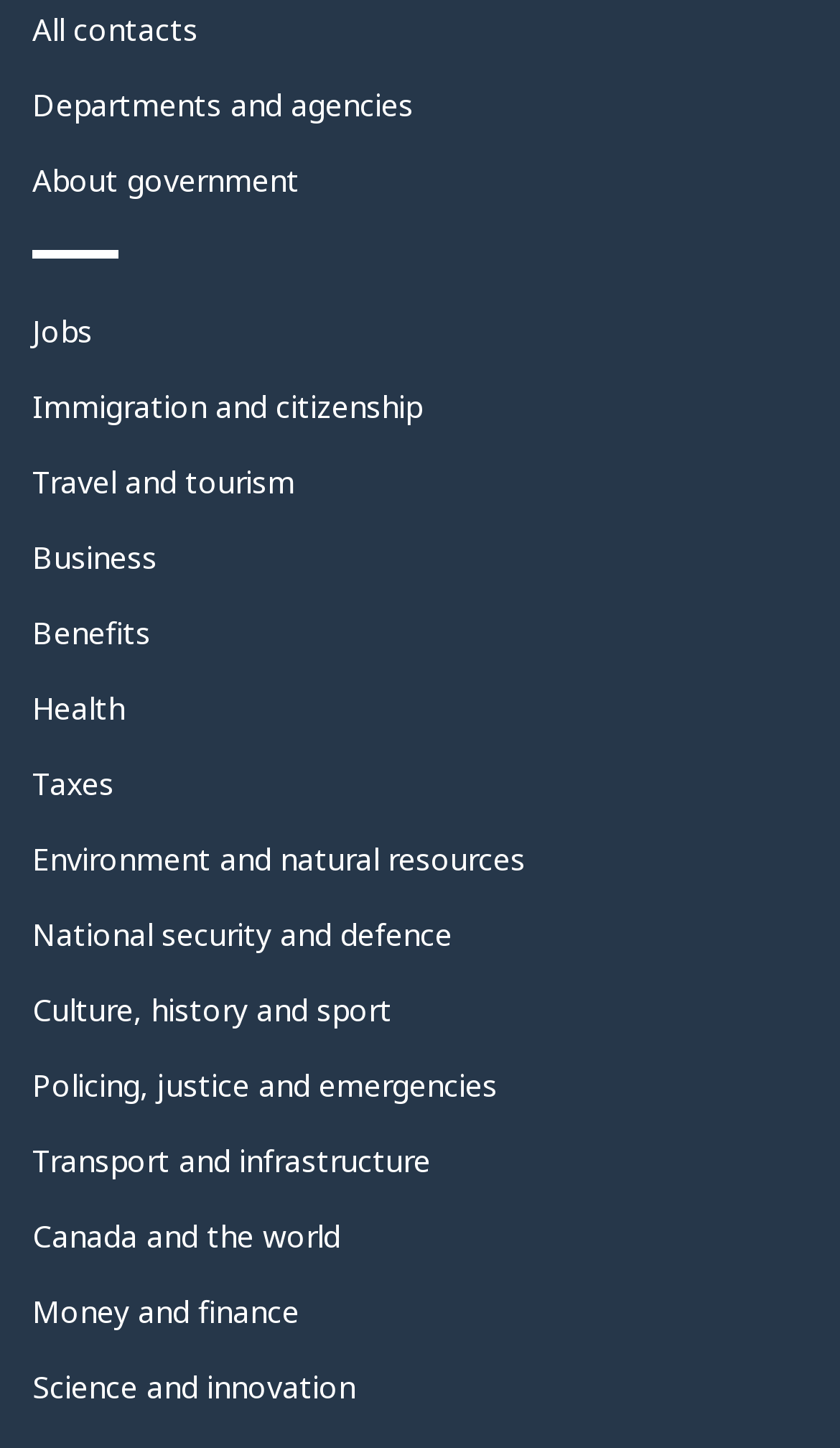Identify the bounding box coordinates of the area you need to click to perform the following instruction: "Get in touch".

None